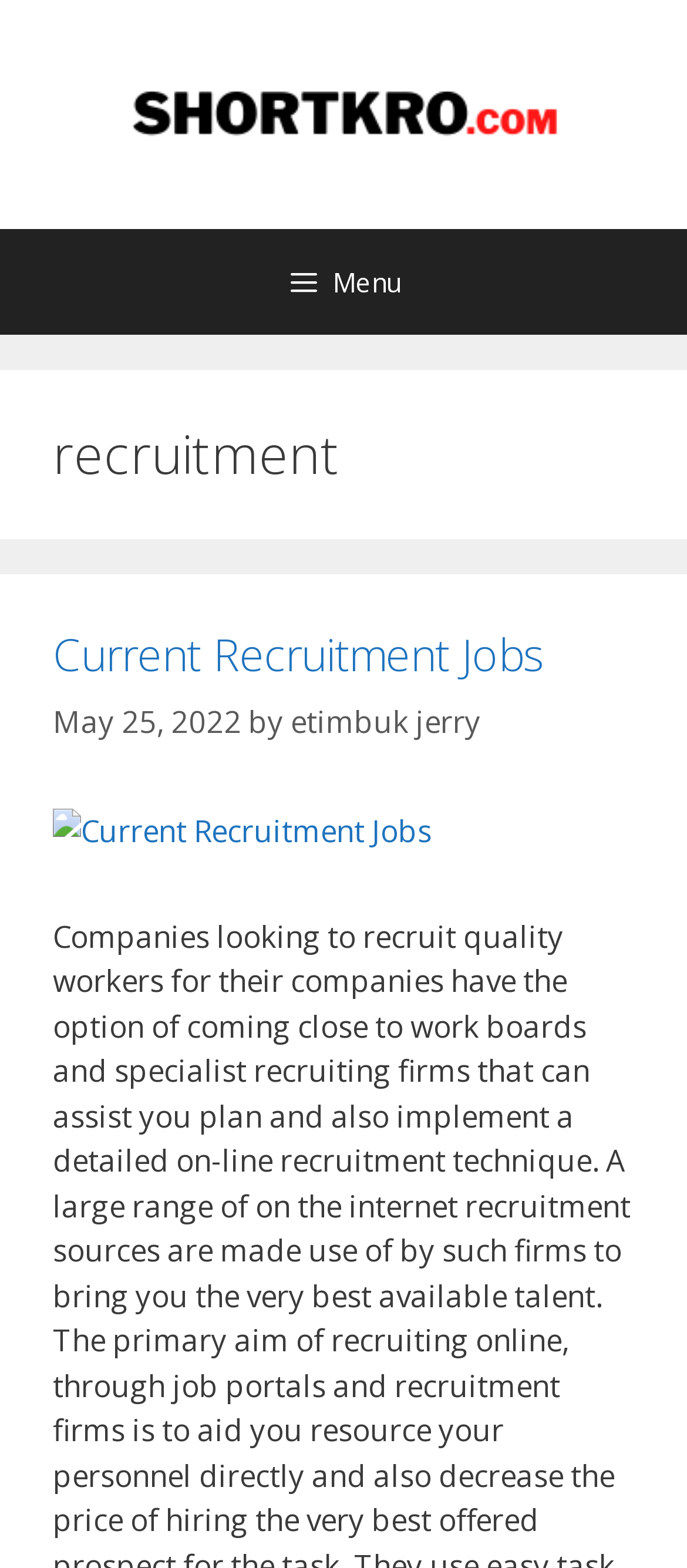Extract the bounding box coordinates for the described element: "etimbuk jerry". The coordinates should be represented as four float numbers between 0 and 1: [left, top, right, bottom].

[0.423, 0.447, 0.7, 0.472]